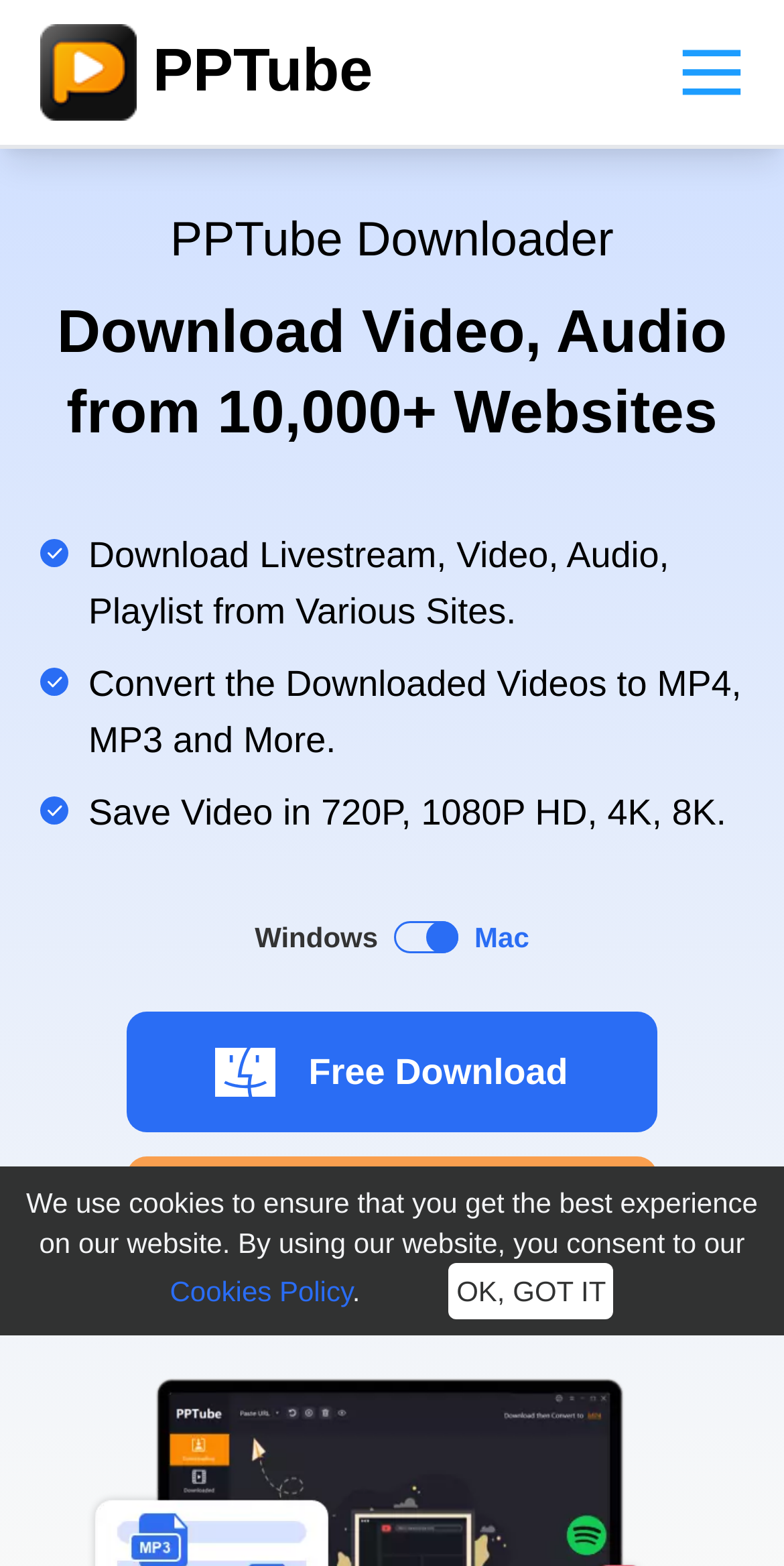Locate the primary heading on the webpage and return its text.

Top 12 URLs to MP4 Converters for Windows, Mac, and Mobile